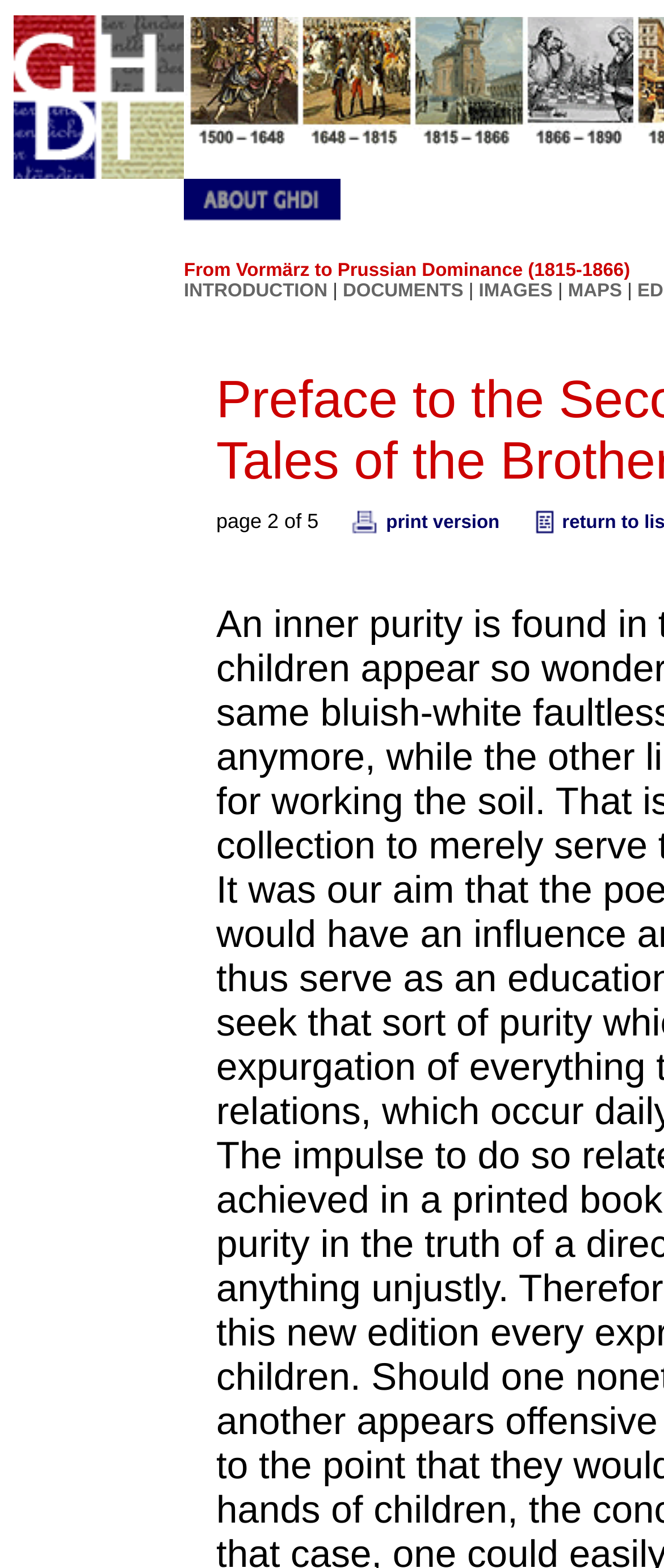Give an extensive and precise description of the webpage.

The webpage is divided into several sections, with a GHDI logo located at the top left corner. Below the logo, there are six empty table cells, followed by a row of seven links, including the GHDI logo link, which is positioned at the top left. The remaining six links are arranged horizontally, with no text or images associated with them.

Below this row of links, there is another empty table cell, followed by a row of three table cells. The middle table cell contains three links: "INTRODUCTION", "DOCUMENTS", and "IMAGES", which are arranged horizontally. The "MAPS" link is positioned to the right of these links. 

Further down, there is a "print version" link, accompanied by two images on either side. The images are not described, but they are positioned horizontally, with the "print version" link in the middle.

Overall, the webpage has a simple layout, with a prominent GHDI logo at the top and a series of links and images arranged in a horizontal fashion.